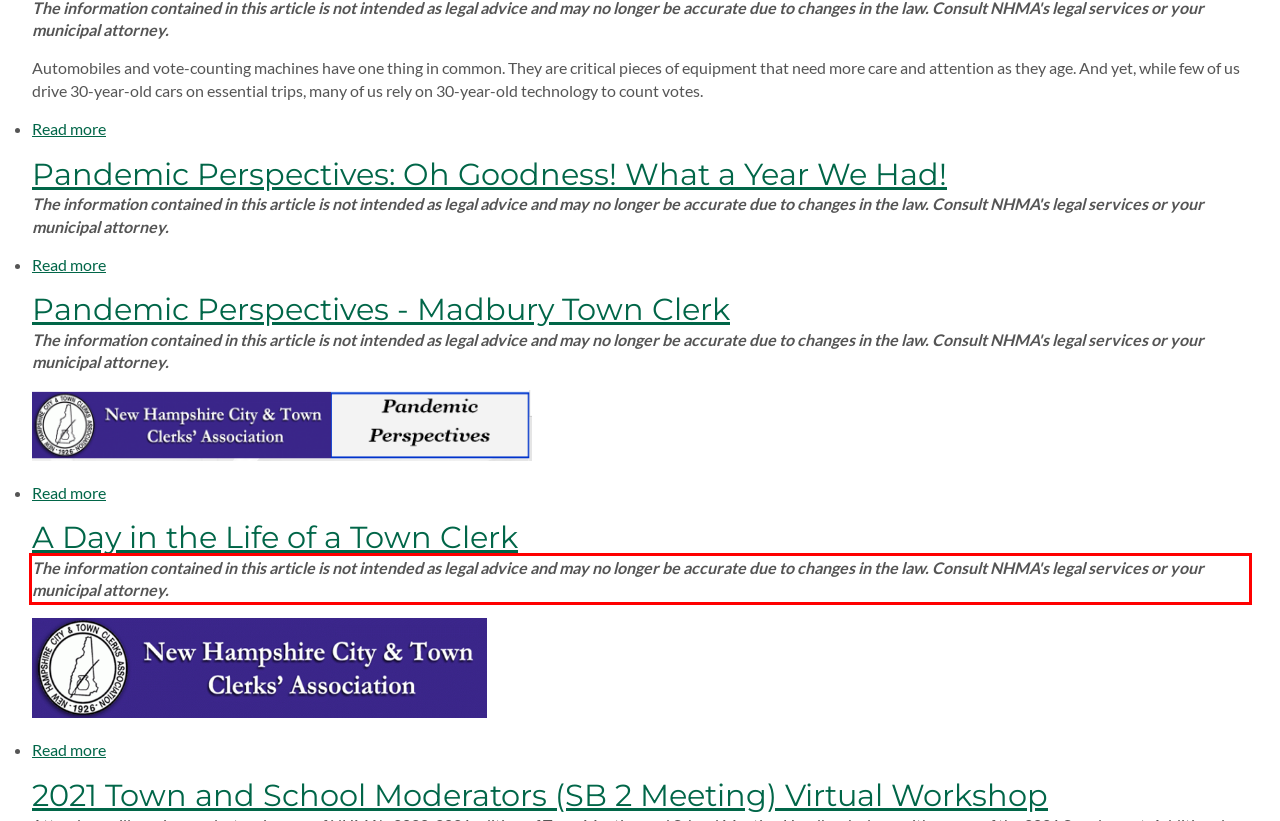Using the provided webpage screenshot, recognize the text content in the area marked by the red bounding box.

The information contained in this article is not intended as legal advice and may no longer be accurate due to changes in the law. Consult NHMA's legal services or your municipal attorney.